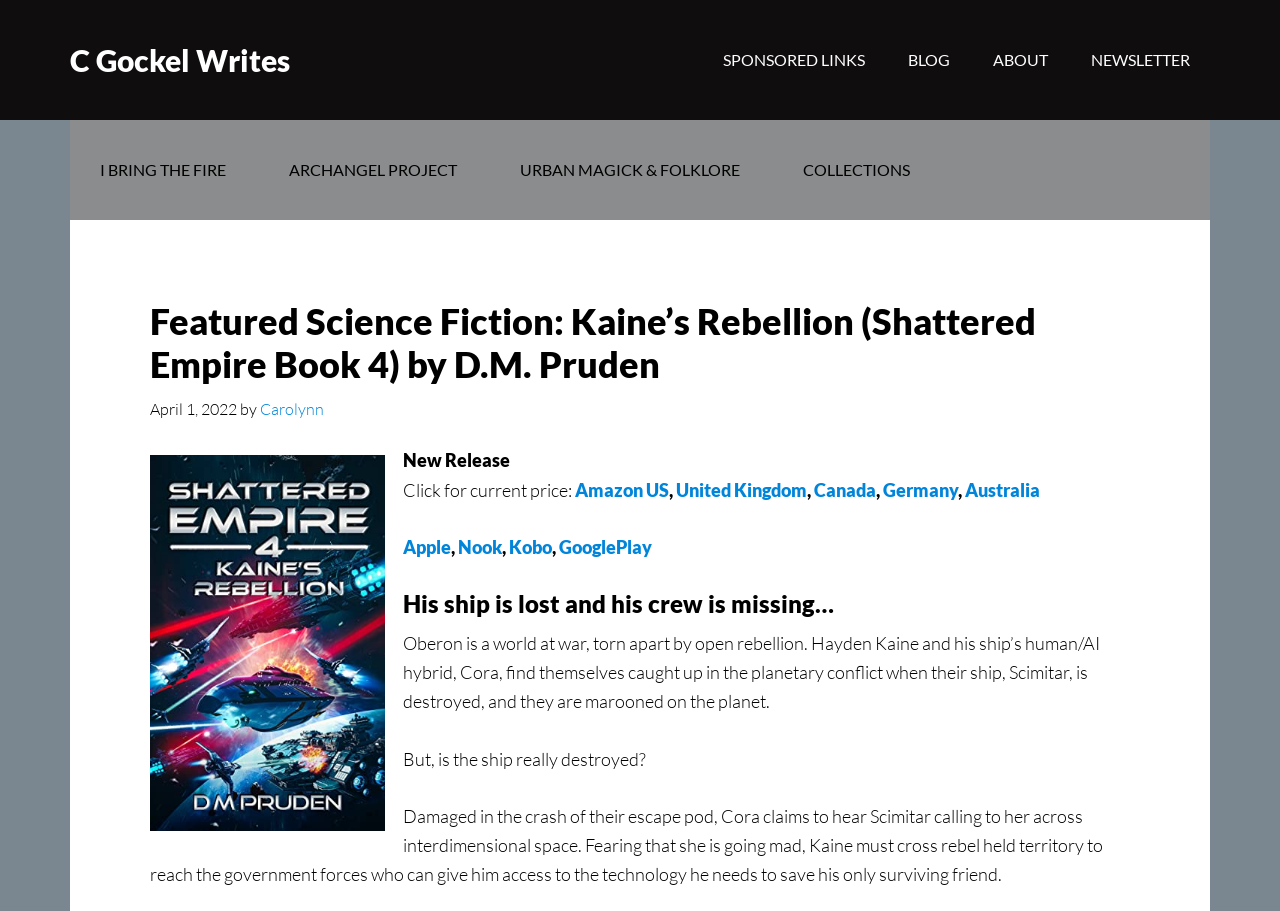Identify the bounding box for the UI element specified in this description: "GooglePlay". The coordinates must be four float numbers between 0 and 1, formatted as [left, top, right, bottom].

[0.437, 0.588, 0.509, 0.612]